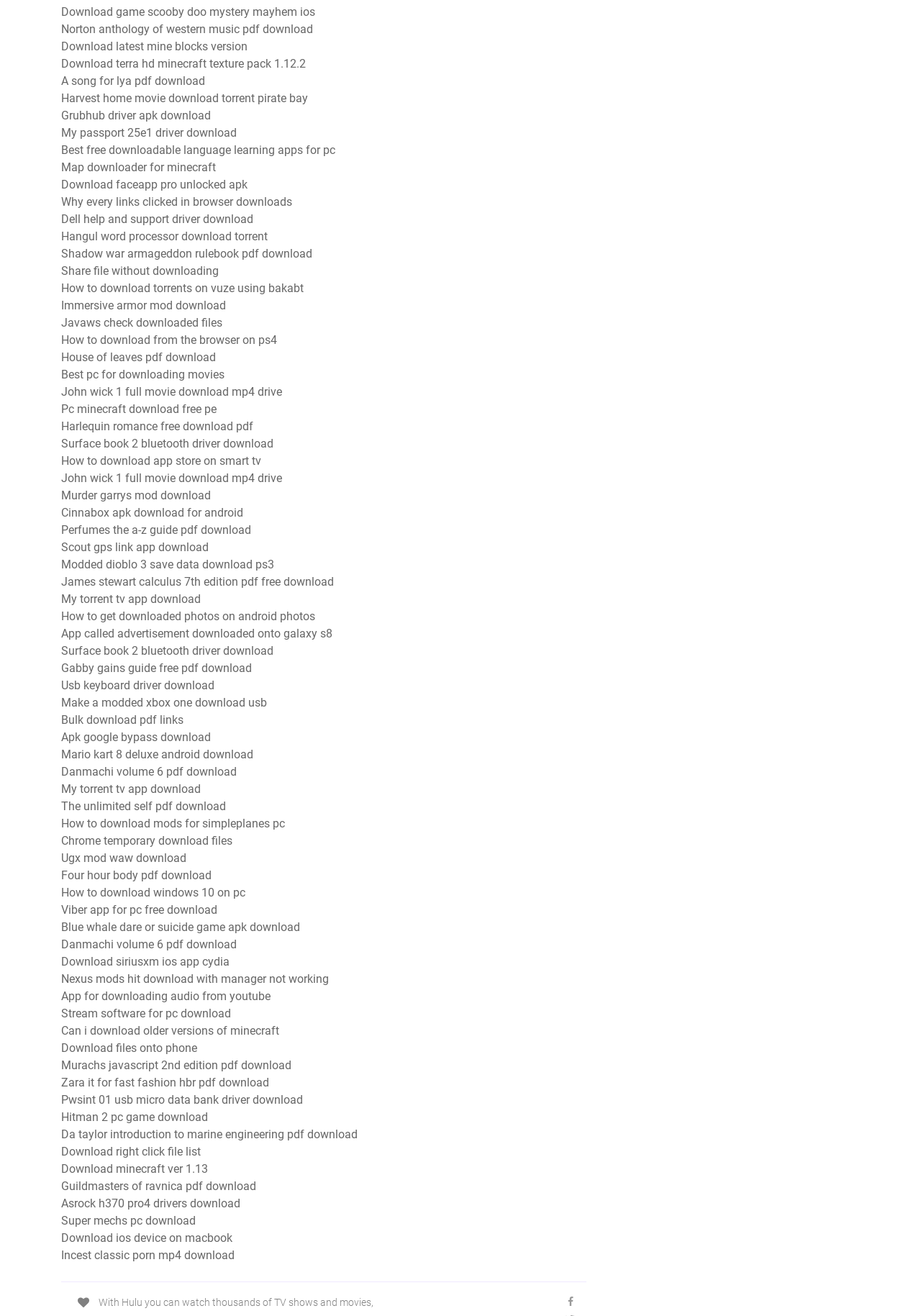Please answer the following question using a single word or phrase: 
What is the purpose of the links on this webpage?

Download files